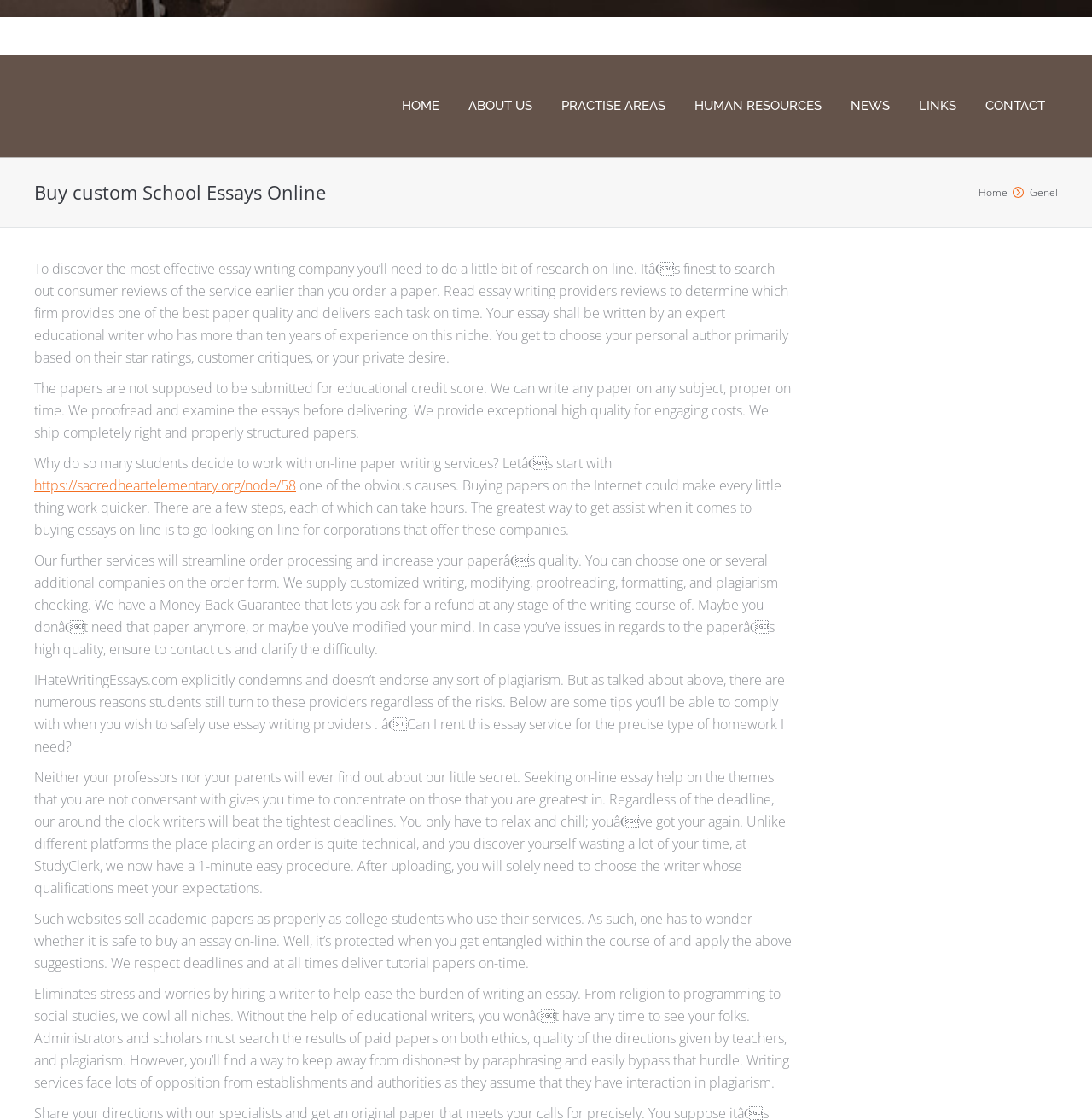What types of services are offered?
Answer the question with a single word or phrase by looking at the picture.

Custom writing, editing, proofreading, formatting, and plagiarism checking